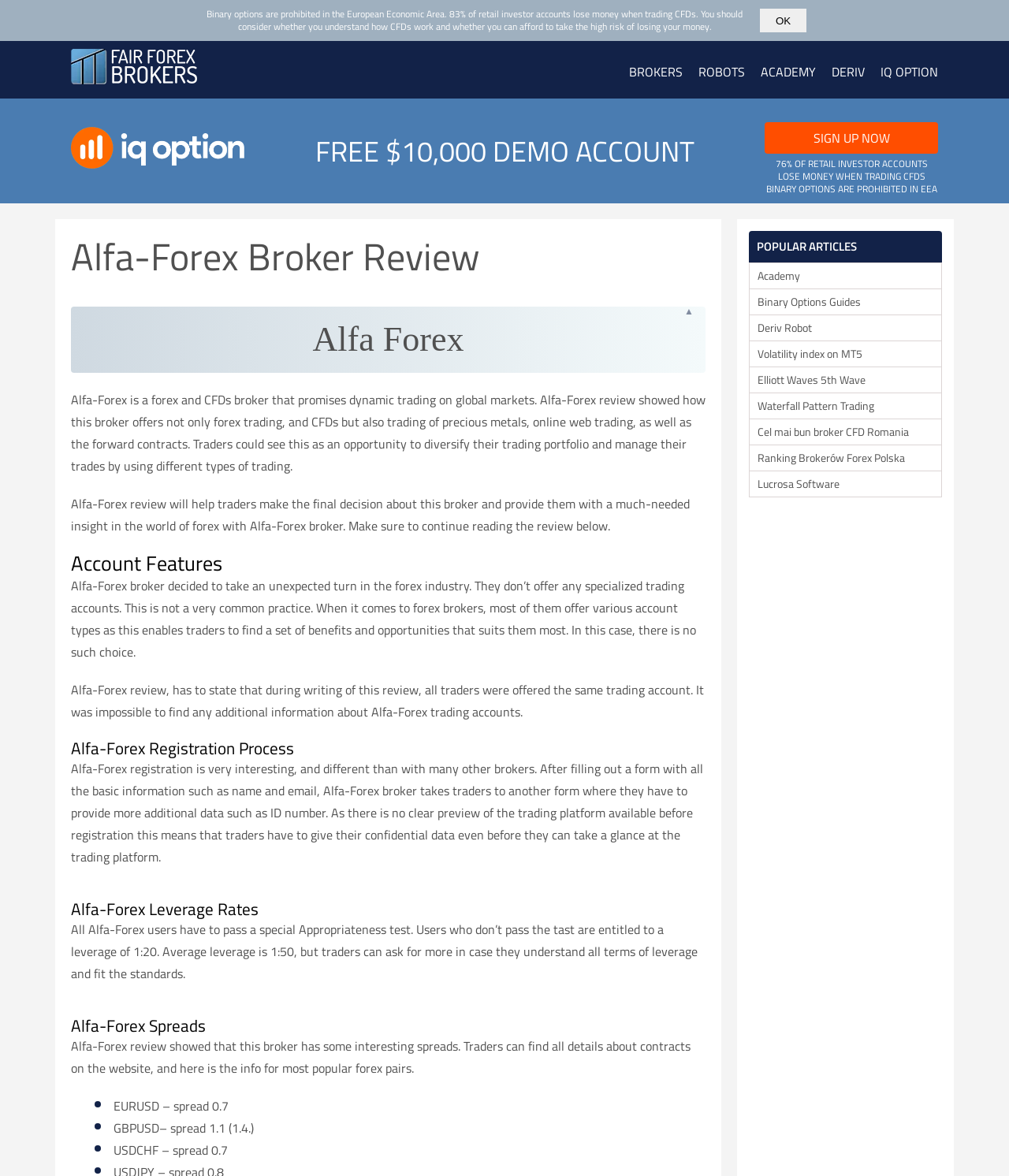Provide a single word or phrase answer to the question: 
What is the spread for EURUSD?

0.7